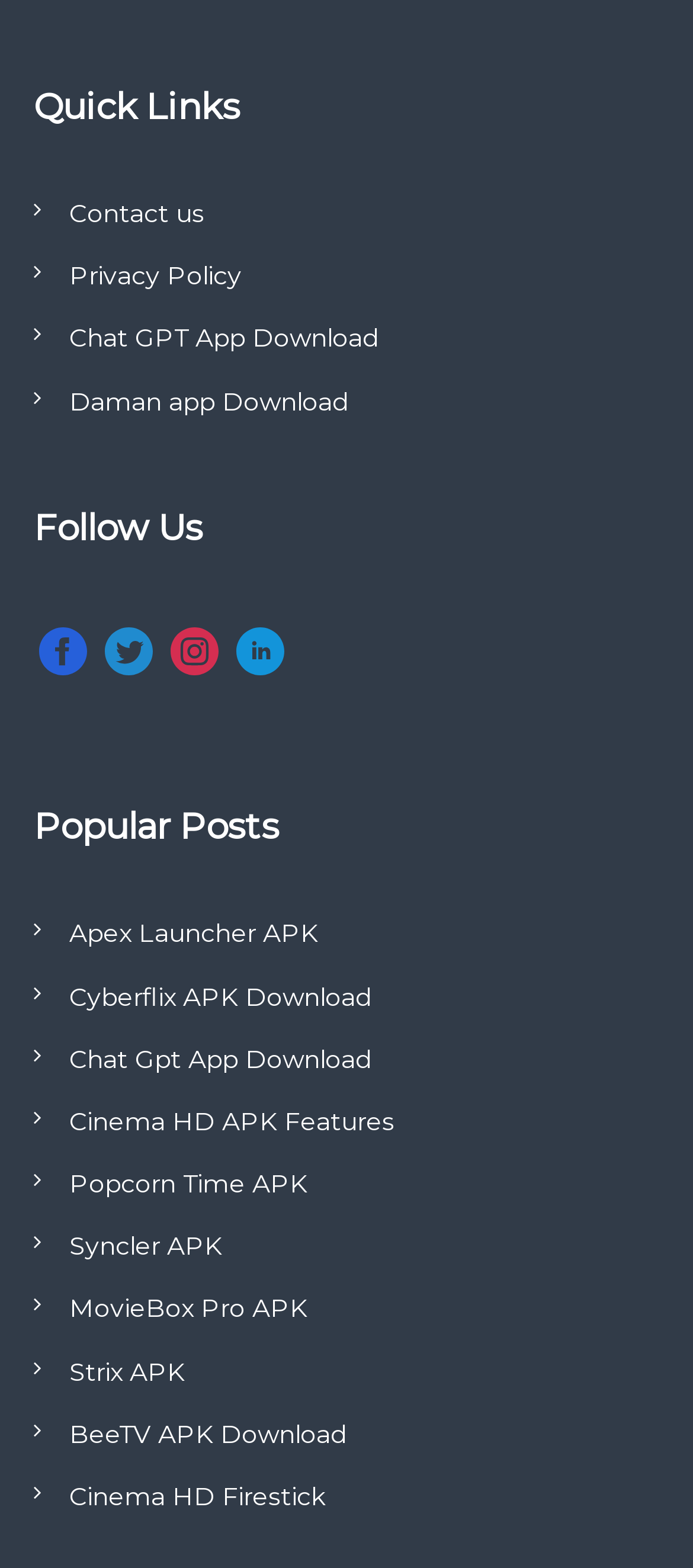Identify the bounding box of the UI element that matches this description: "Contact us".

[0.1, 0.126, 0.295, 0.146]